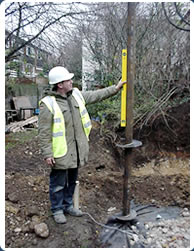Produce a meticulous caption for the image.

The image depicts a worker on a construction site, dressed in a hard hat and a high-visibility safety vest over a coat. He is positioned next to a screw pile installation, which consists of a long, cylindrical shaft embedded deep into the ground. In his hand, he holds a spirit level, indicating the importance of ensuring accuracy in the installation process. The background features a partially excavated area surrounded by trees and residential structures, emphasizing the context of foundation work in a developed setting. This image illustrates the precision required in screw piling, a method known for its effectiveness in providing foundational support for various structures.